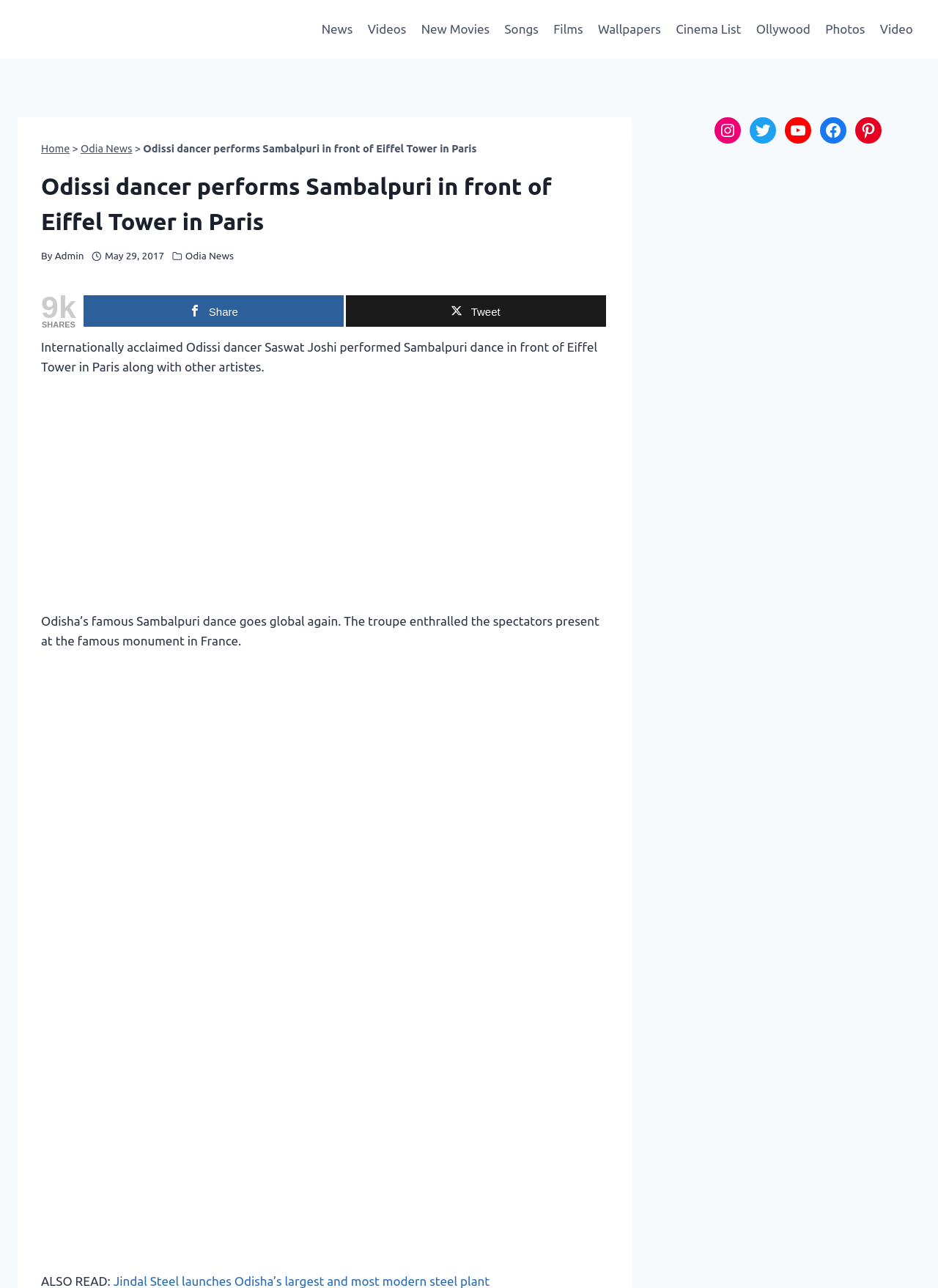Determine which piece of text is the heading of the webpage and provide it.

Odissi dancer performs Sambalpuri in front of Eiffel Tower in Paris